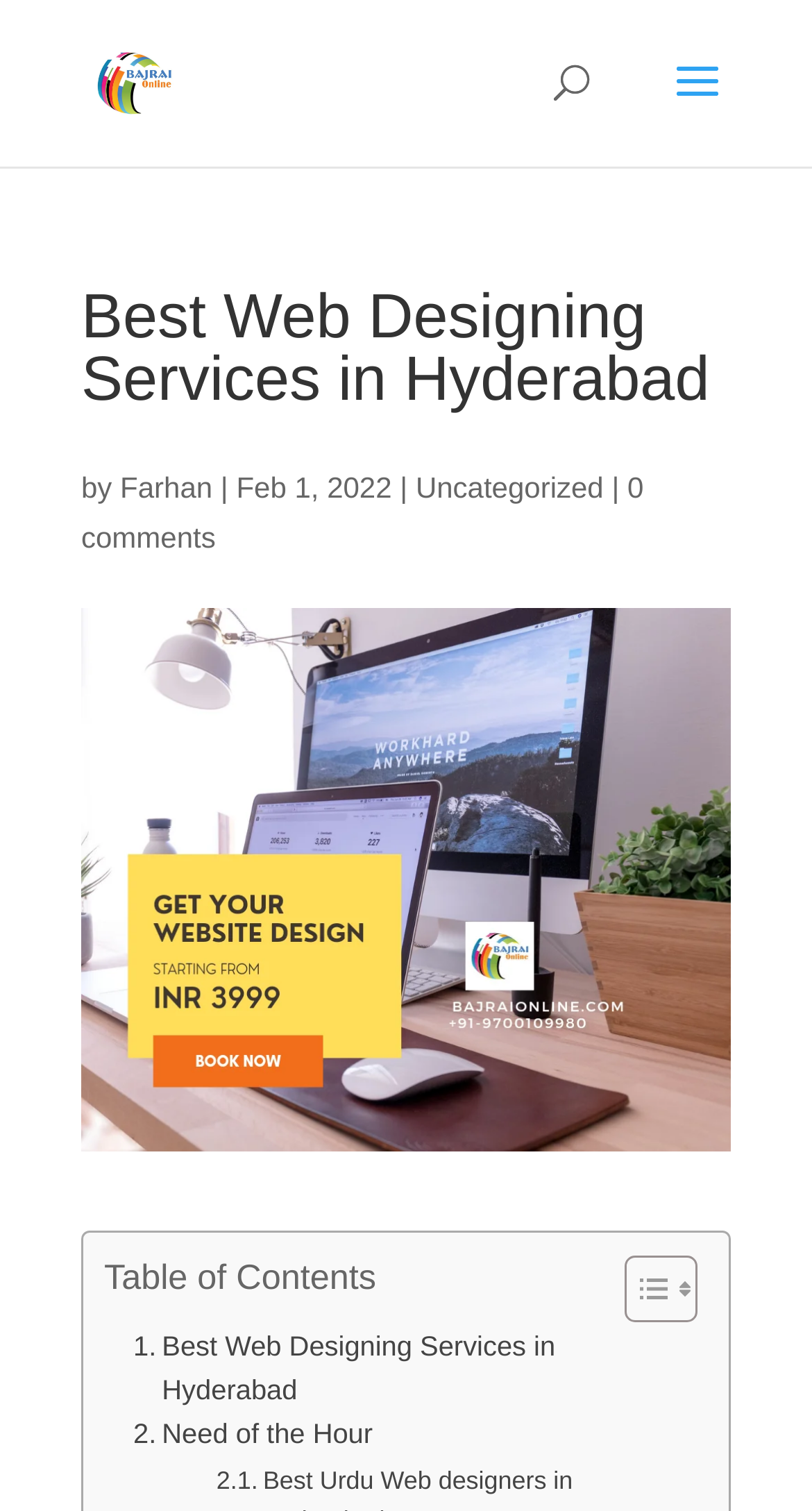What is the purpose of the toggle button?
Answer the question with as much detail as you can, using the image as a reference.

The purpose of the toggle button is obtained from the link element with the text 'Toggle Table of Content' which is located inside the LayoutTable element, and it is accompanied by two images. The button is likely used to show or hide the table of contents.